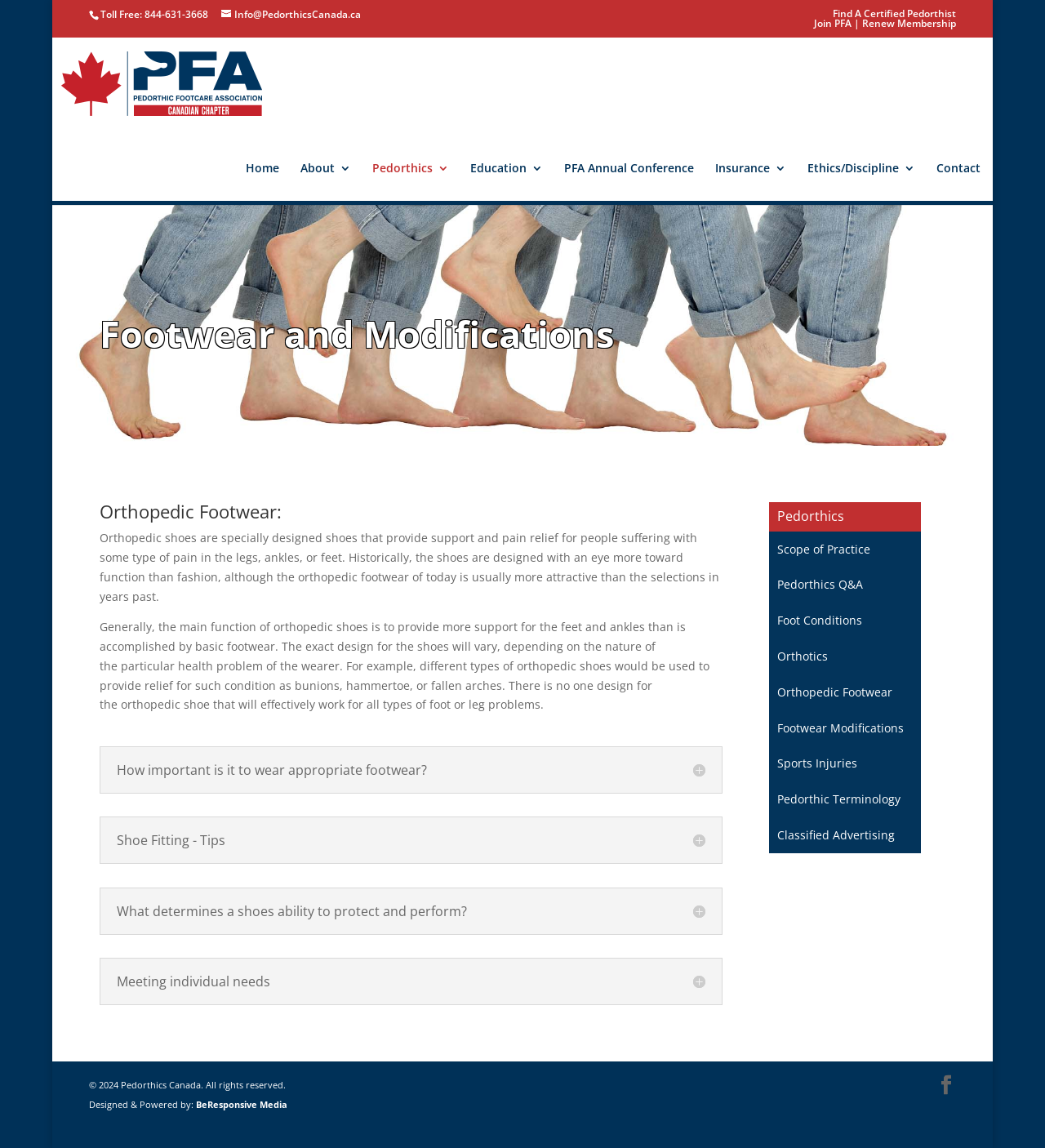Locate the coordinates of the bounding box for the clickable region that fulfills this instruction: "Click on 'Pedorthics Canada'".

[0.05, 0.062, 0.259, 0.076]